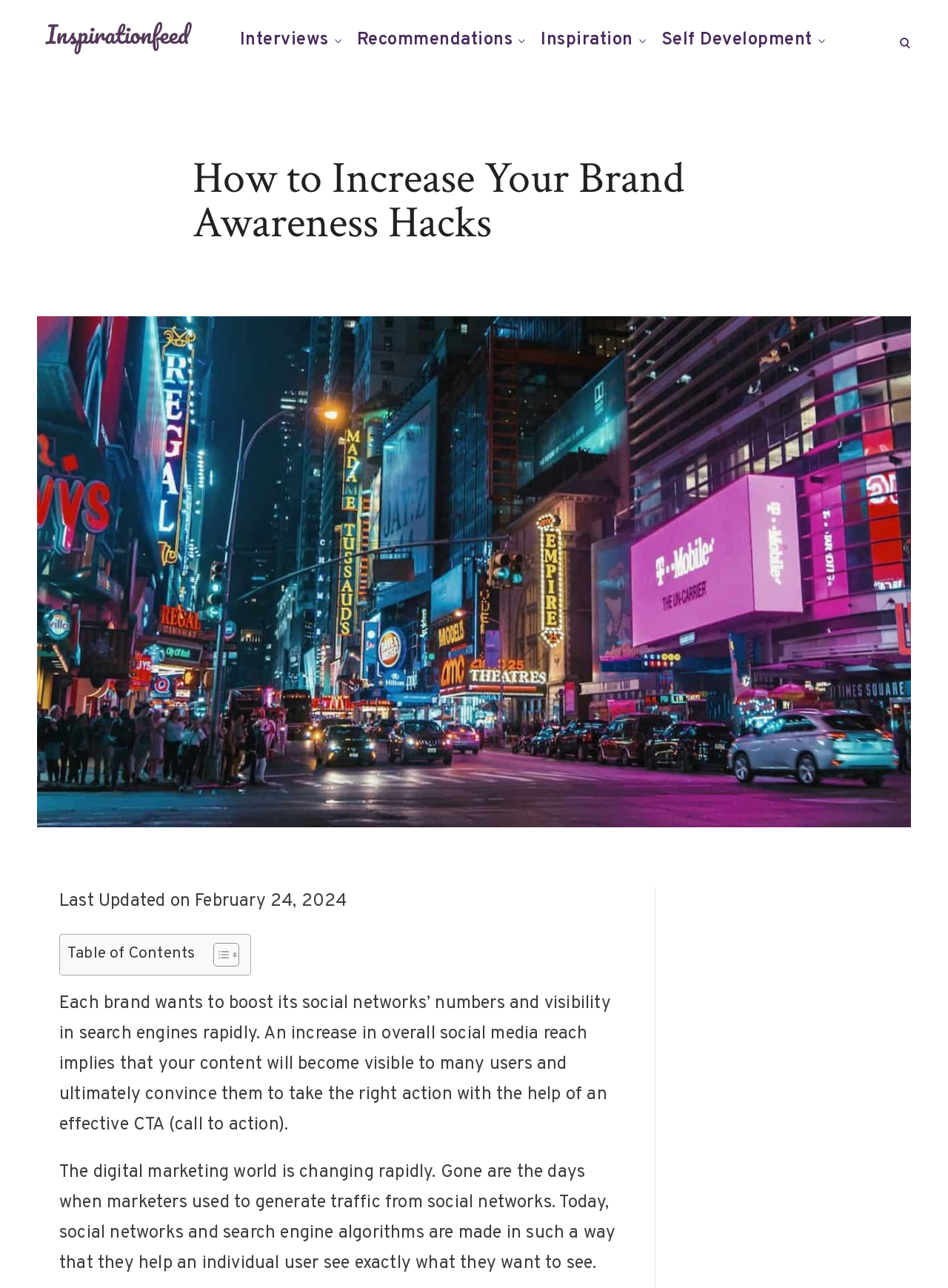What is the date of the article?
Please respond to the question with a detailed and well-explained answer.

I found the date by looking at the link with the text 'JULY 28, 2023' located near the top of the webpage, which suggests that it is the publication date of the article.